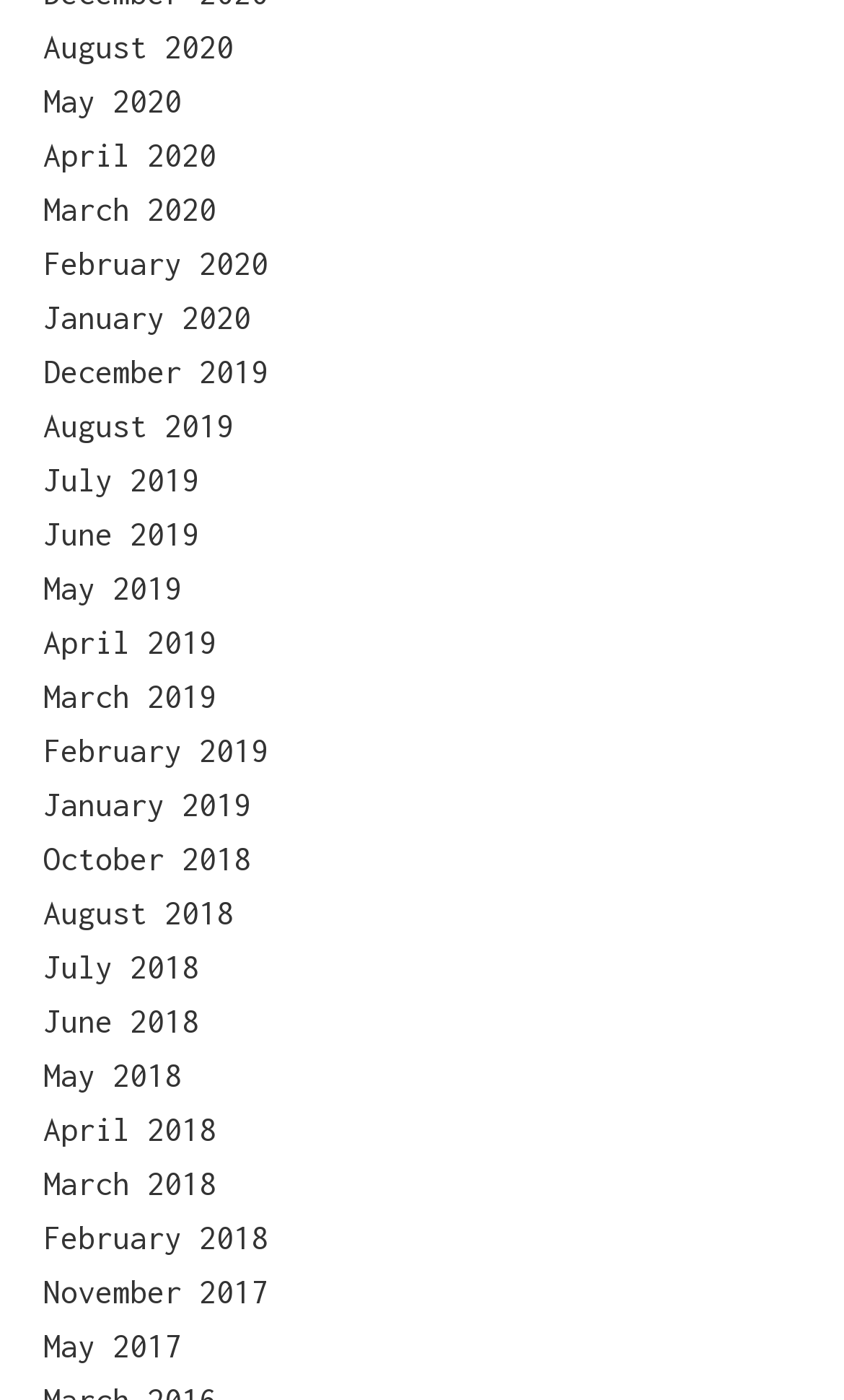Identify the bounding box coordinates of the section that should be clicked to achieve the task described: "browse November 2017".

[0.051, 0.91, 0.318, 0.936]